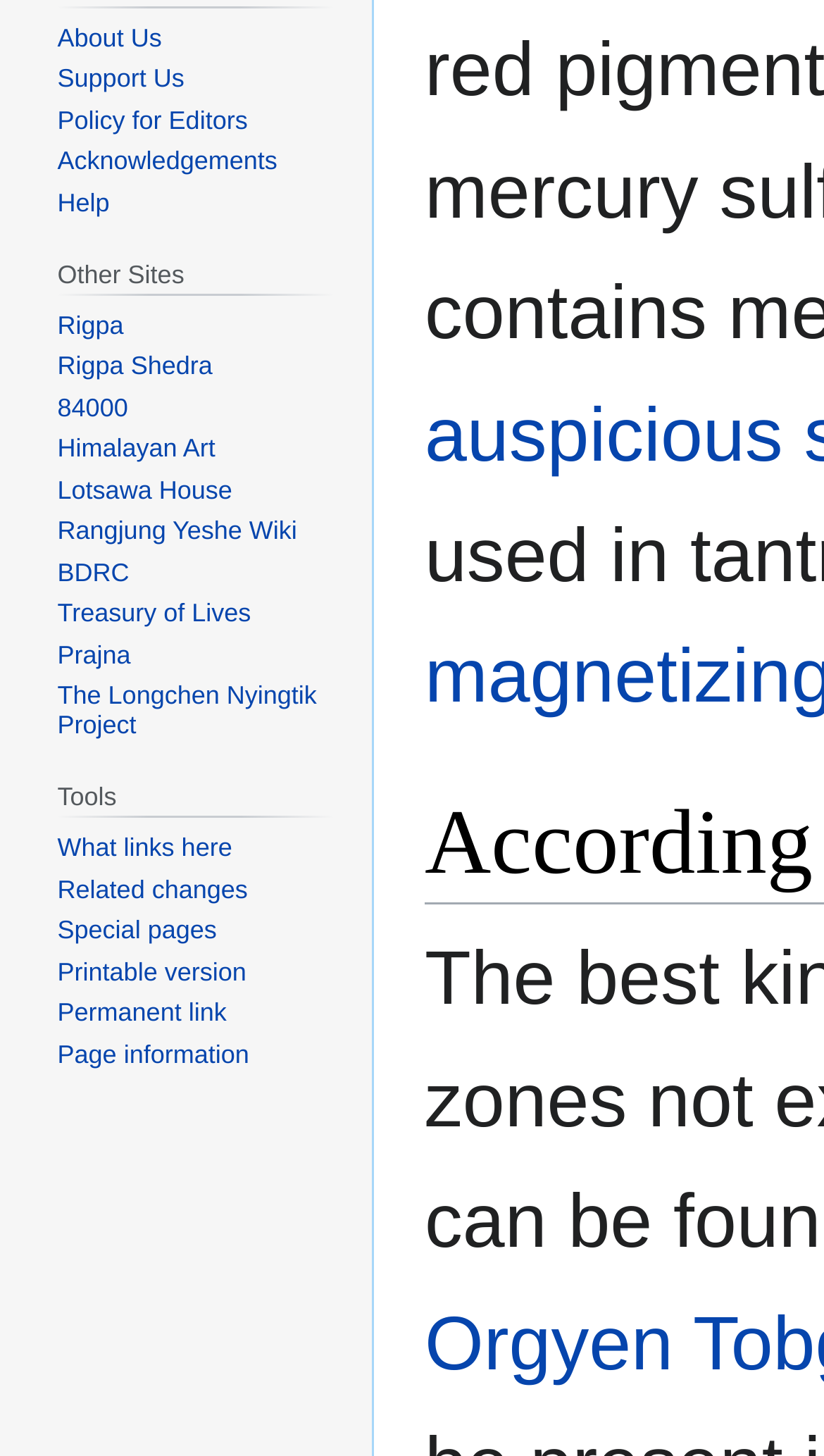Using the provided element description: "Rangjung Yeshe Wiki", identify the bounding box coordinates. The coordinates should be four floats between 0 and 1 in the order [left, top, right, bottom].

[0.07, 0.355, 0.361, 0.375]